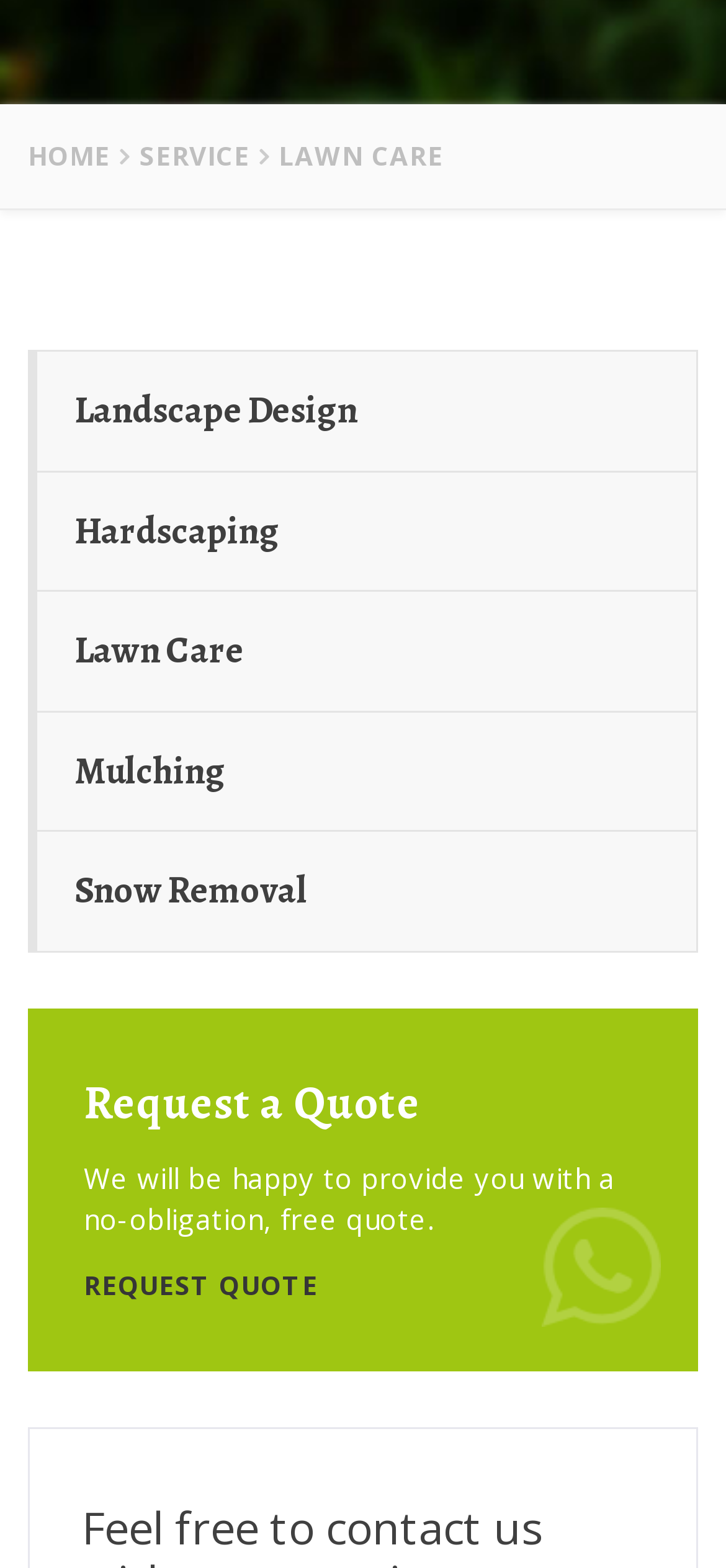Based on the element description Hardscaping, identify the bounding box coordinates for the UI element. The coordinates should be in the format (top-left x, top-left y, bottom-right x, bottom-right y) and within the 0 to 1 range.

[0.038, 0.301, 0.959, 0.376]